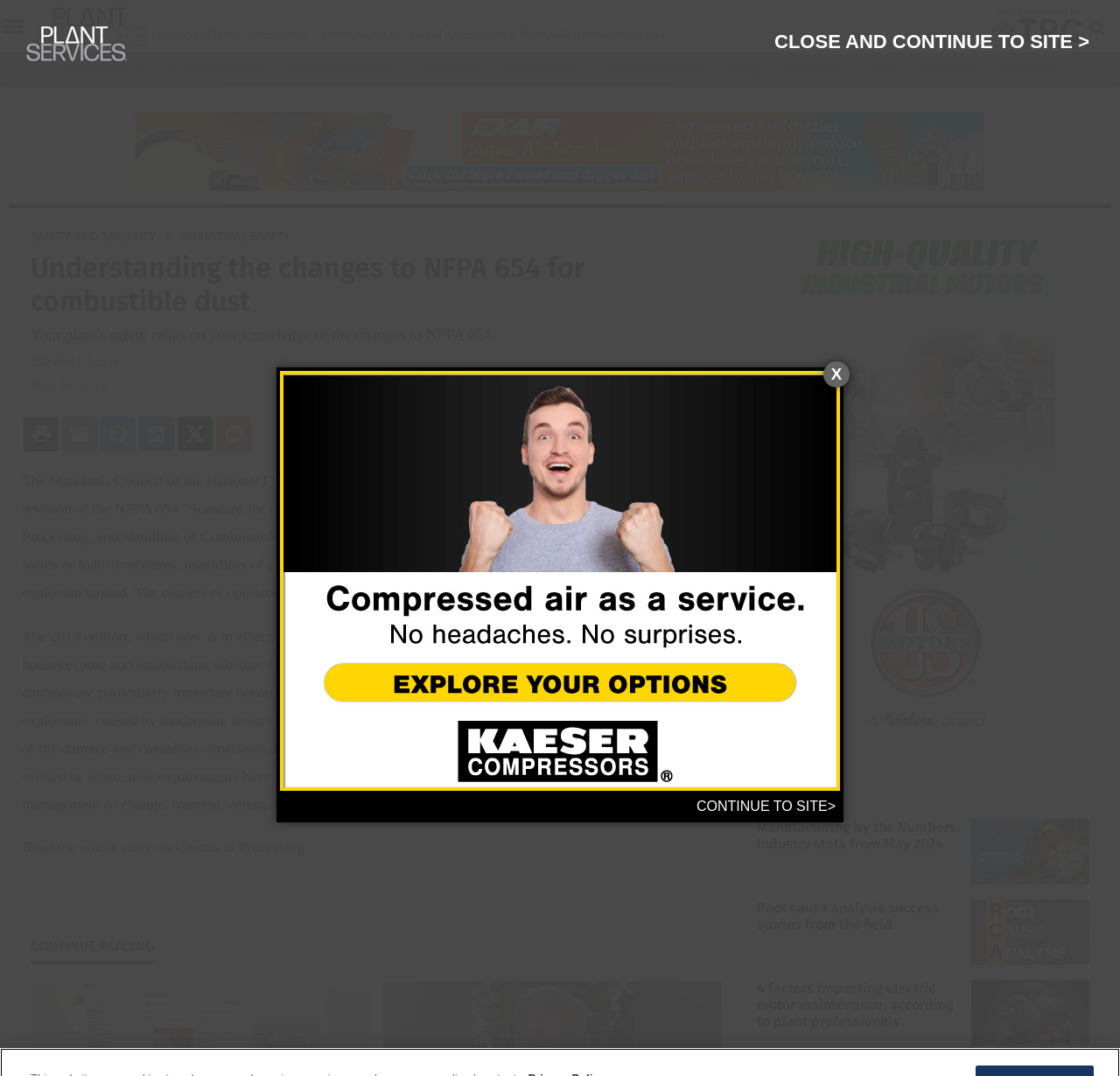Identify the bounding box for the element characterized by the following description: "Great Question: A Manufacturing Podcast".

[0.366, 0.025, 0.595, 0.039]